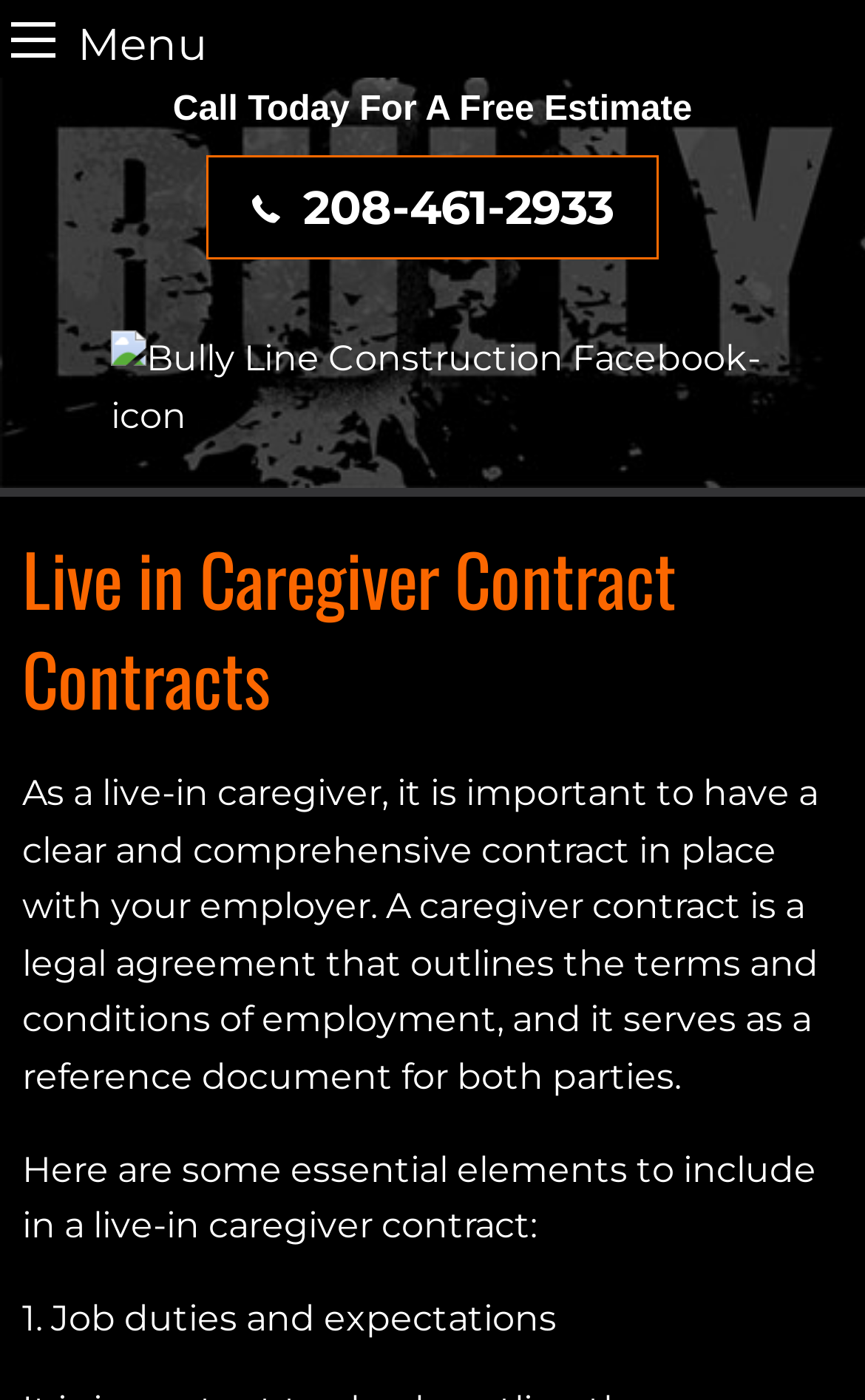Extract the bounding box coordinates for the UI element described as: "title="Bully Line Construction Facebook"".

[0.128, 0.26, 0.949, 0.29]